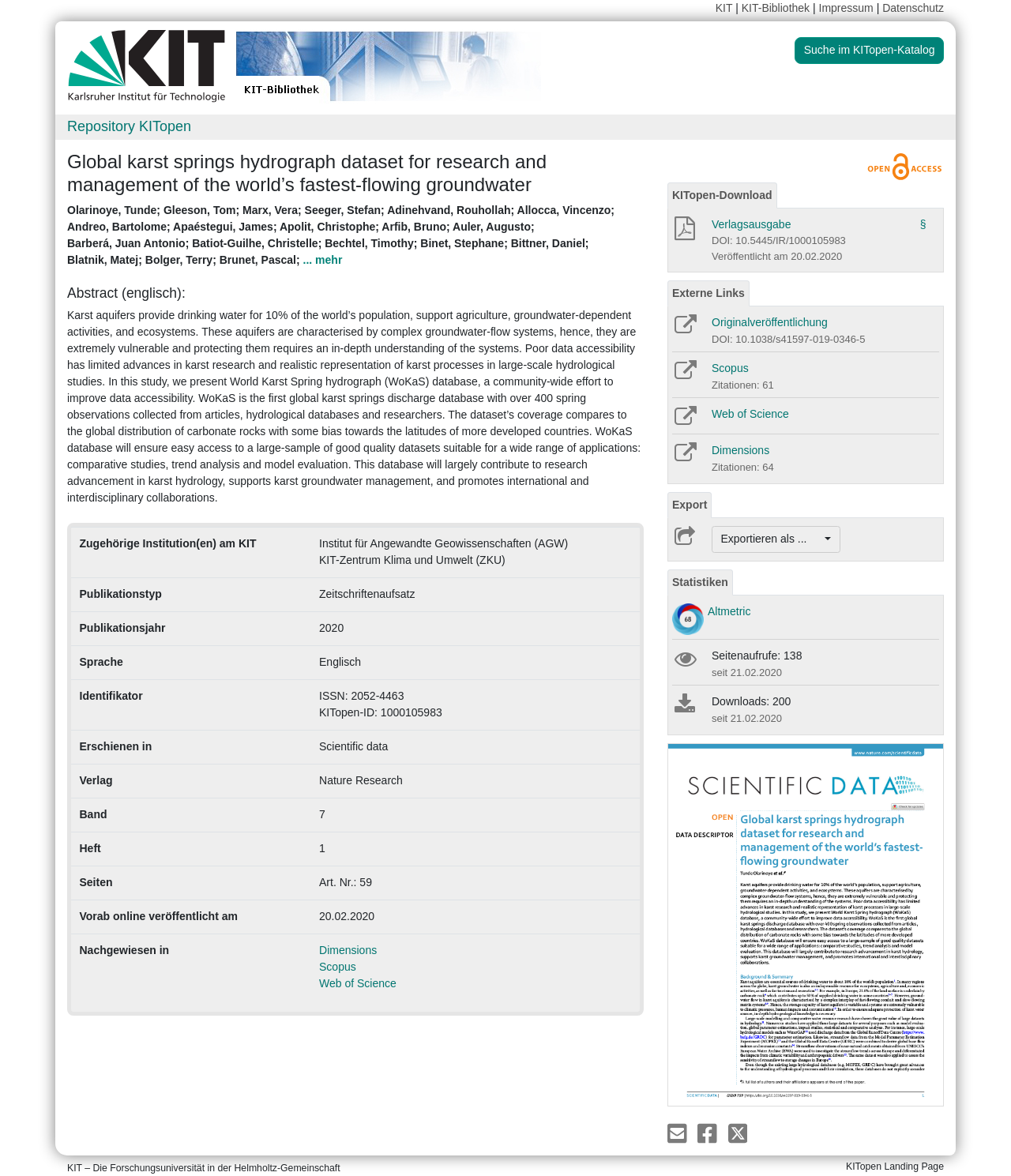Please determine the bounding box coordinates of the area that needs to be clicked to complete this task: 'Check the publication details in the table'. The coordinates must be four float numbers between 0 and 1, formatted as [left, top, right, bottom].

[0.07, 0.448, 0.633, 0.851]